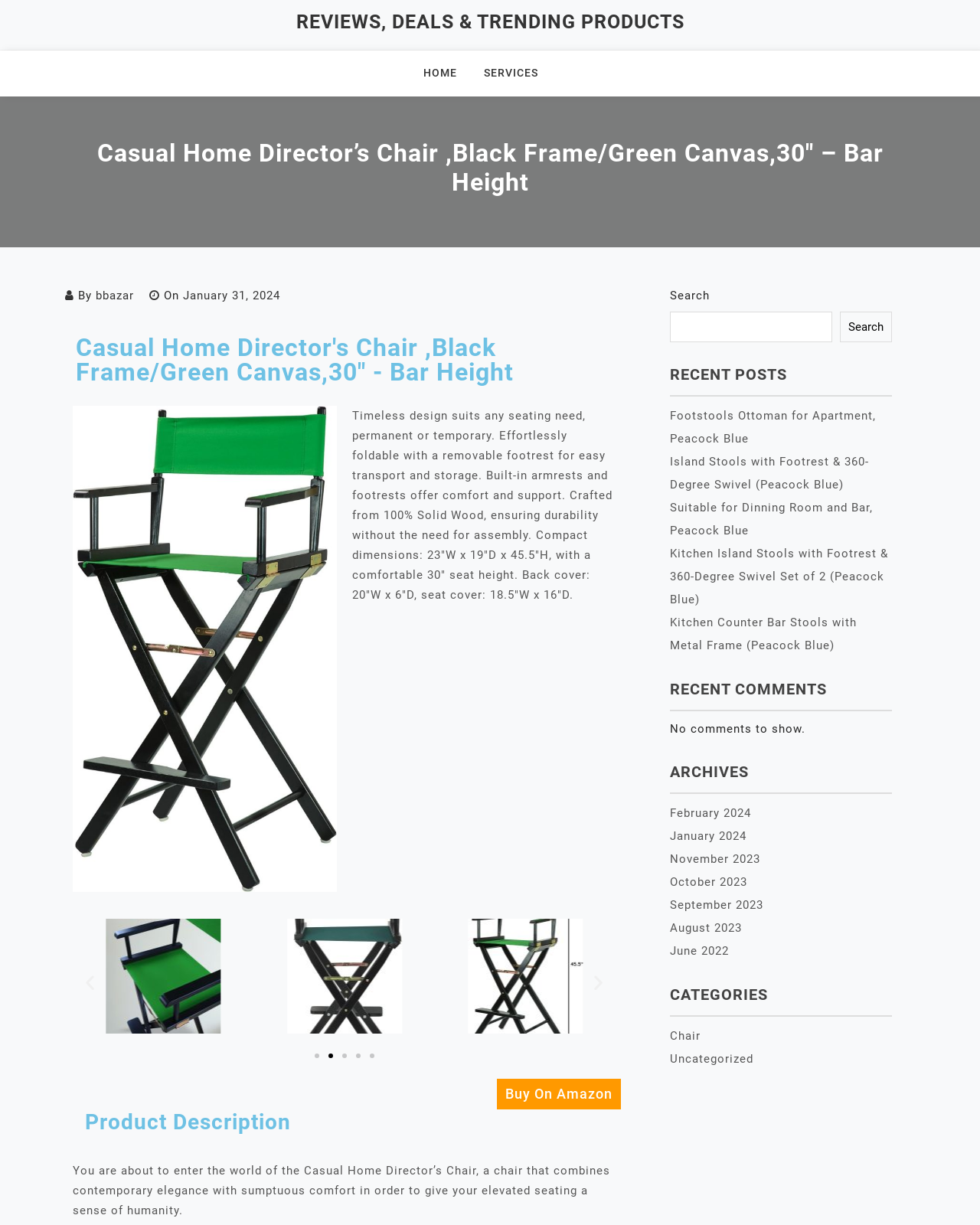Please identify the bounding box coordinates of the region to click in order to complete the task: "Go to the 'HOME' page". The coordinates must be four float numbers between 0 and 1, specified as [left, top, right, bottom].

[0.432, 0.041, 0.486, 0.079]